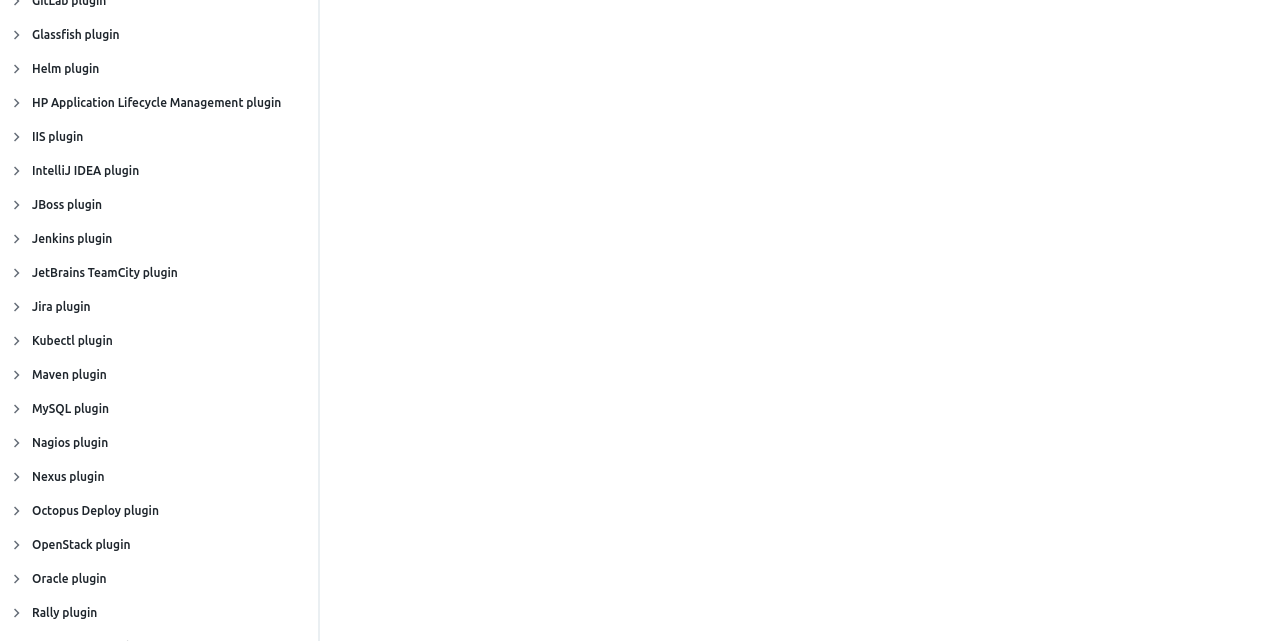Identify the bounding box coordinates of the element to click to follow this instruction: 'Create reports and dashboards'. Ensure the coordinates are four float values between 0 and 1, provided as [left, top, right, bottom].

[0.0, 0.243, 0.236, 0.29]